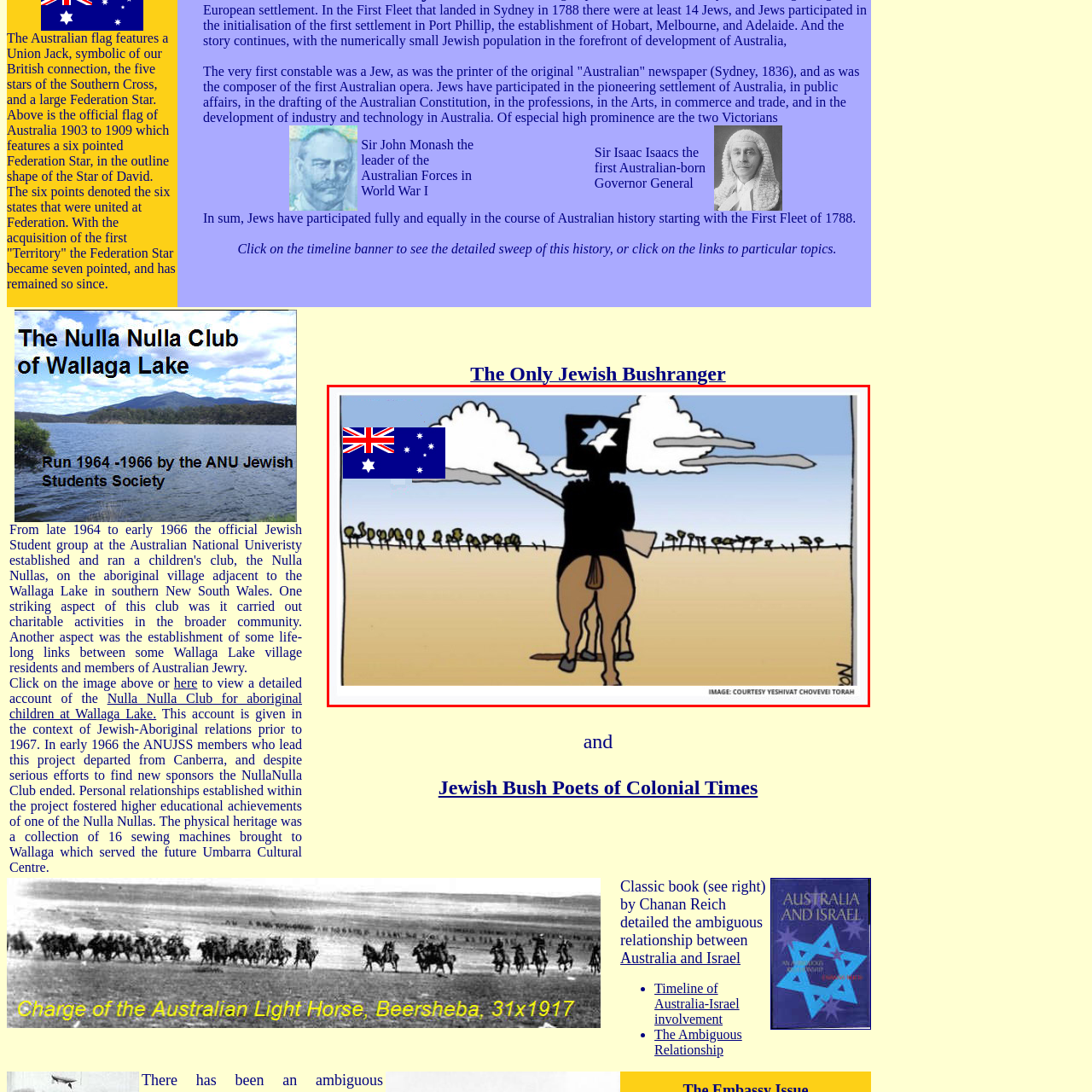Refer to the image marked by the red boundary and provide a single word or phrase in response to the question:
What is the color of the sky?

Blue